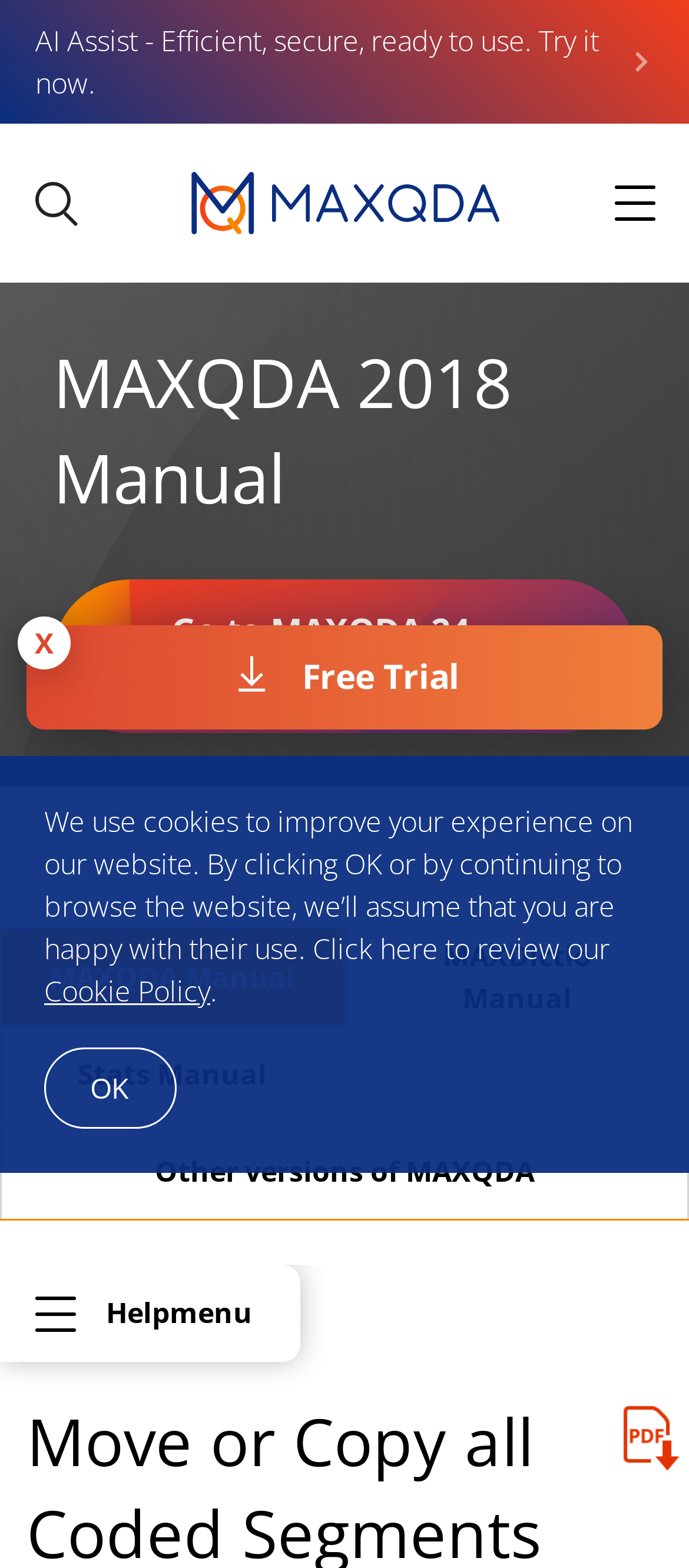Extract the bounding box coordinates for the HTML element that matches this description: "Other versions of MAXQDA". The coordinates should be four float numbers between 0 and 1, i.e., [left, top, right, bottom].

[0.003, 0.717, 0.997, 0.777]